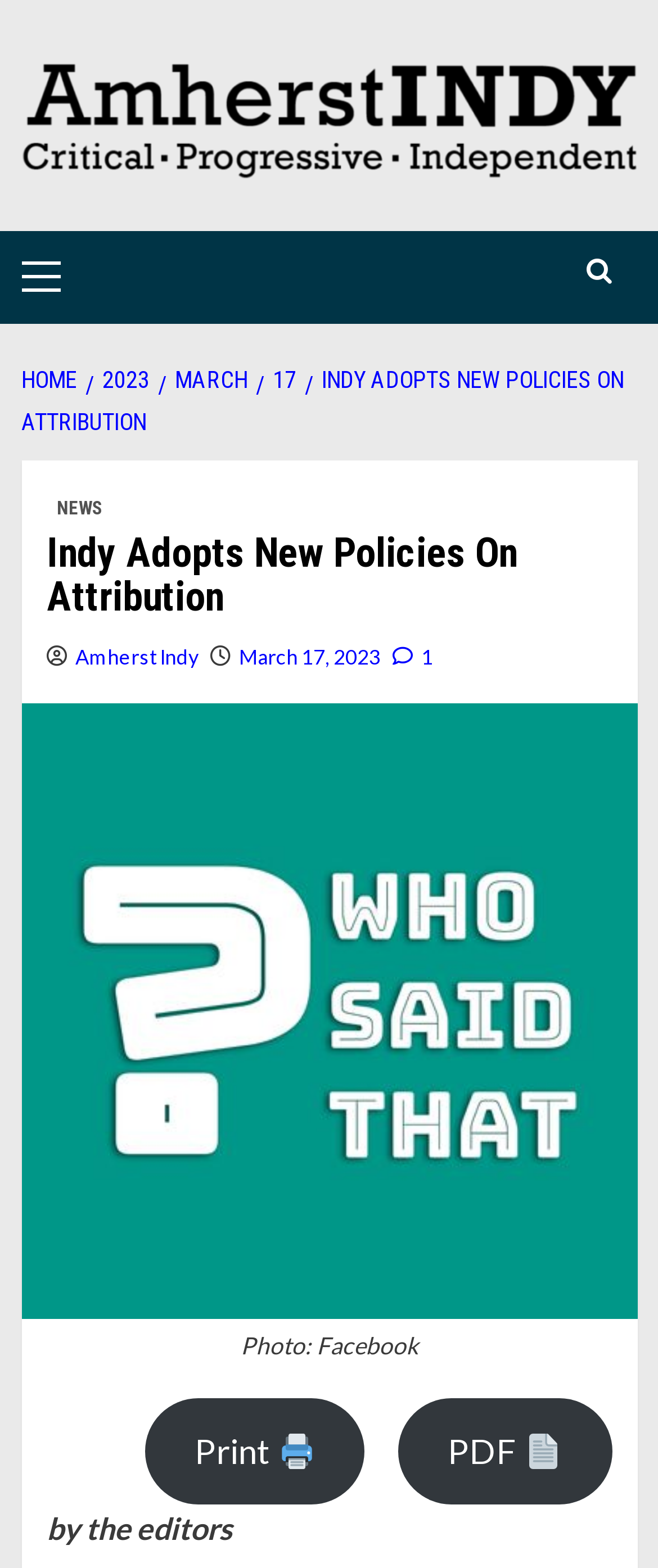What is the source of the photo?
Answer the question using a single word or phrase, according to the image.

Facebook